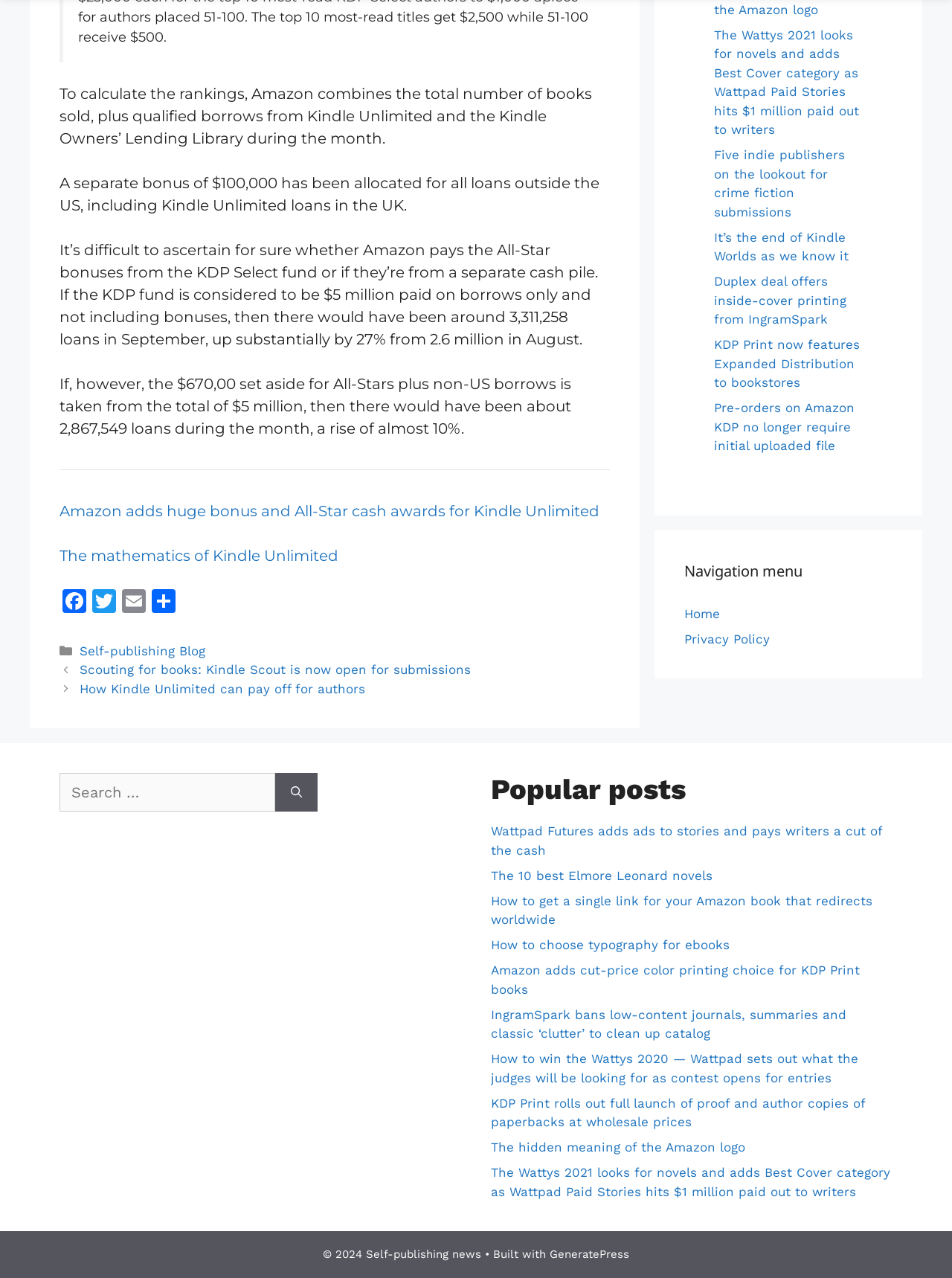Determine the bounding box coordinates of the clickable region to execute the instruction: "Click on the 'The Wattys 2021 looks for novels and adds Best Cover category as Wattpad Paid Stories hits $1 million paid out to writers' link". The coordinates should be four float numbers between 0 and 1, denoted as [left, top, right, bottom].

[0.75, 0.021, 0.902, 0.107]